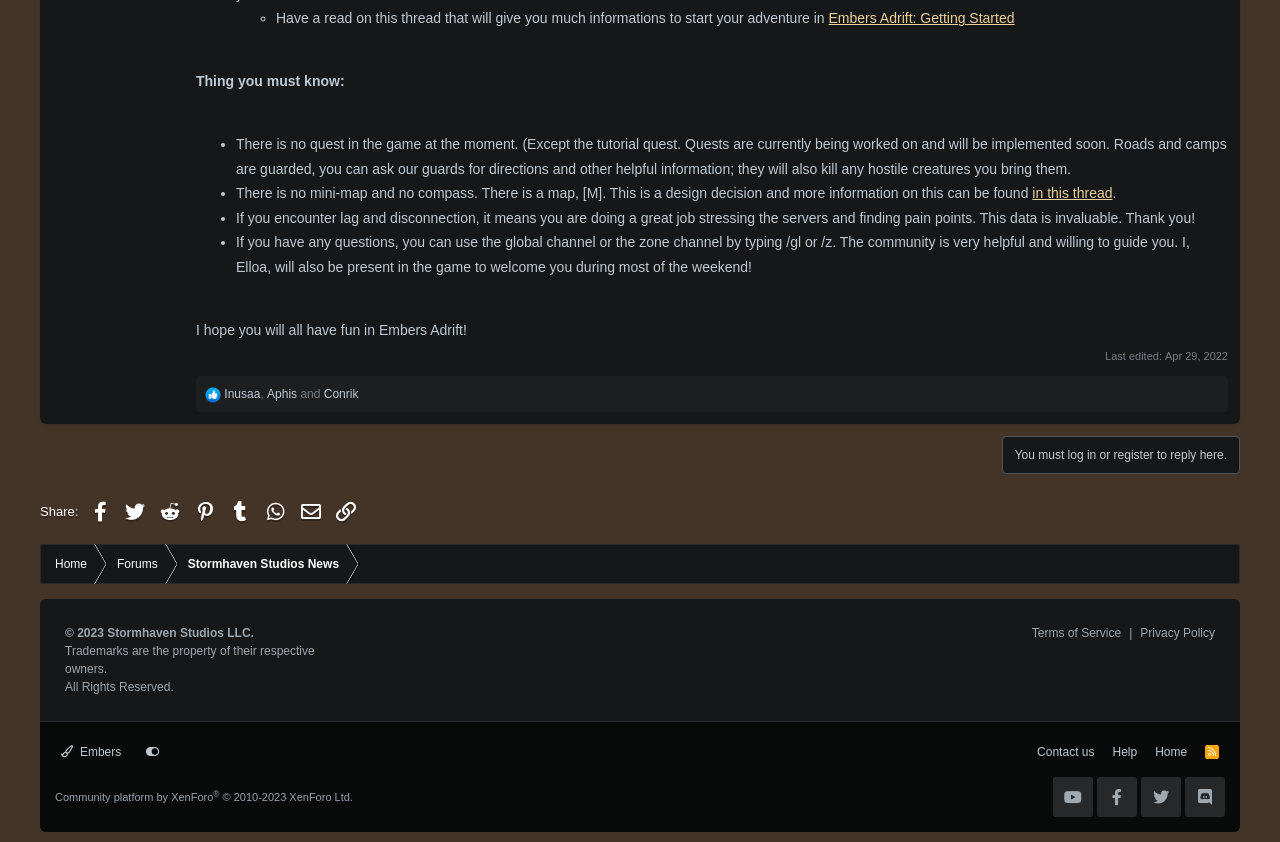What is the date of the last edit to the thread?
Look at the screenshot and respond with one word or a short phrase.

Apr 29, 2022 at 1:41 PM